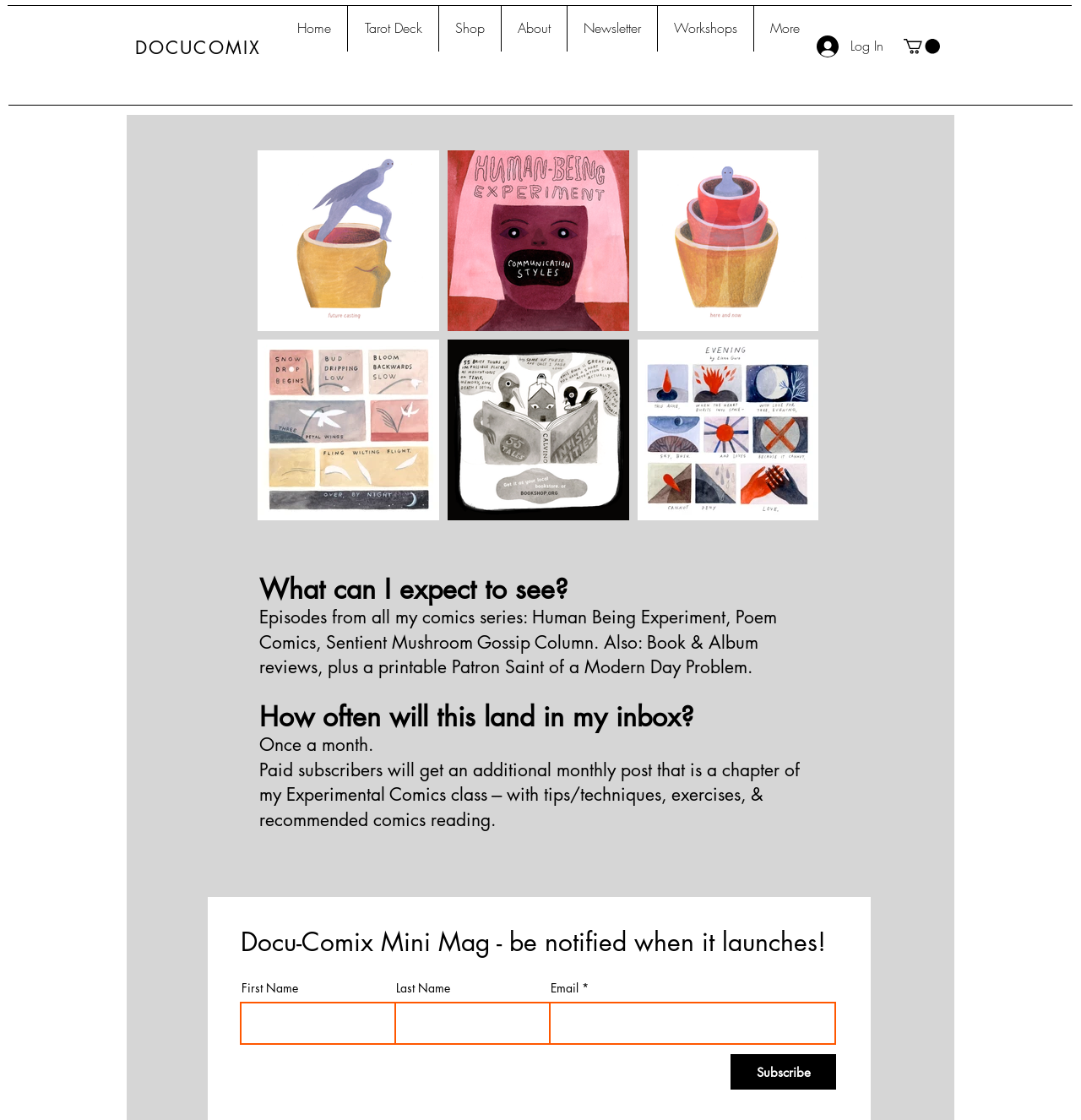Please answer the following question as detailed as possible based on the image: 
What is the name of the mini mag?

I found the answer by looking at the heading 'Docu-Comix Mini Mag - be notified when it launches!'. This suggests that the name of the mini mag is Docu-Comix Mini Mag.